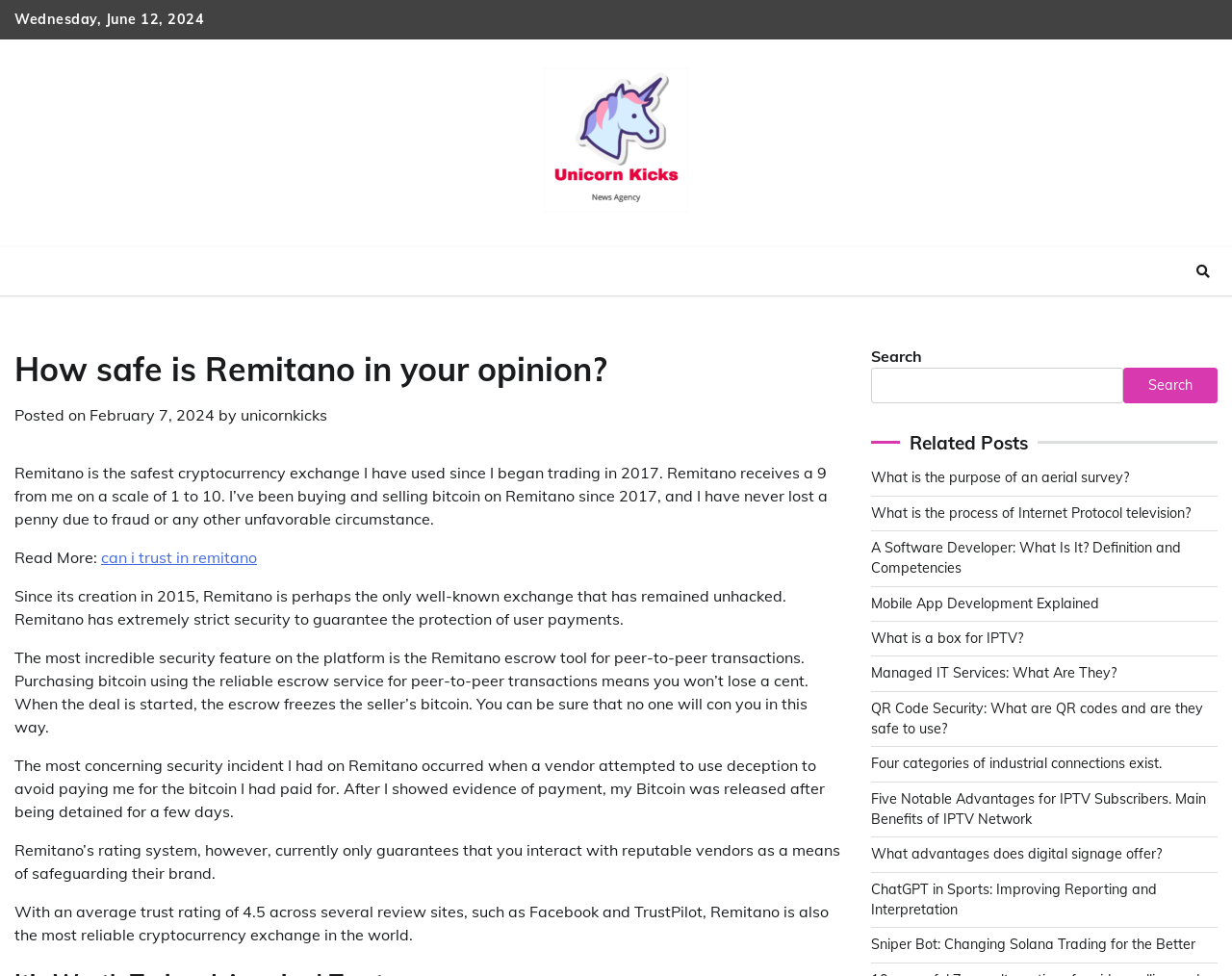What is the average trust rating of Remitano across several review sites?
Using the image, elaborate on the answer with as much detail as possible.

I found the average trust rating of Remitano by reading the text 'With an average trust rating of 4.5 across several review sites, such as Facebook and TrustPilot, Remitano is also the most reliable cryptocurrency exchange in the world.' which provides the average trust rating.